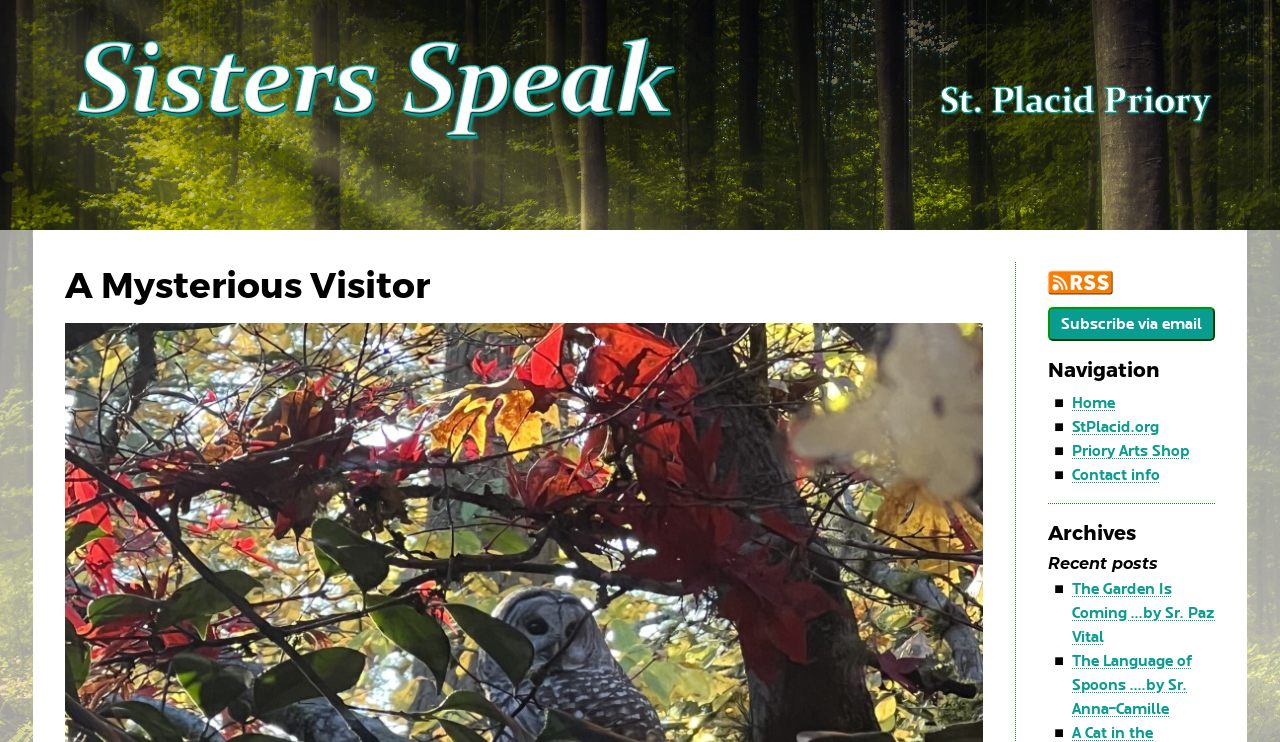Give a detailed account of the webpage's layout and content.

The webpage appears to be a blog post titled "A Mysterious Visitor" from St. Placid Priory - Sisters Speak. At the top left, there is a link and an image, which seems to be a logo or a banner. To the right of this, there is another image. 

The main content of the blog post starts with a heading "A Mysterious Visitor" at the top left, followed by a descriptive text, which is not explicitly mentioned in the accessibility tree but hinted at in the meta description. The text likely describes the author's unusual encounters with an owl.

On the right side of the page, there is a section dedicated to navigation, marked by a heading "Navigation". This section contains a list of links, including "Home", "StPlacid.org", "Priory Arts Shop", and "Contact info", each preceded by a list marker "■". 

Below the navigation section, there are two more headings, "Archives" and "Recent posts", followed by a list of links to recent posts, including "The Garden Is Coming...by Sr. Paz Vital" and "The Language of Spoons....by Sr. Anna-Camille", each also preceded by a list marker "■". 

At the top right, there is a static text "Subscribe via email".